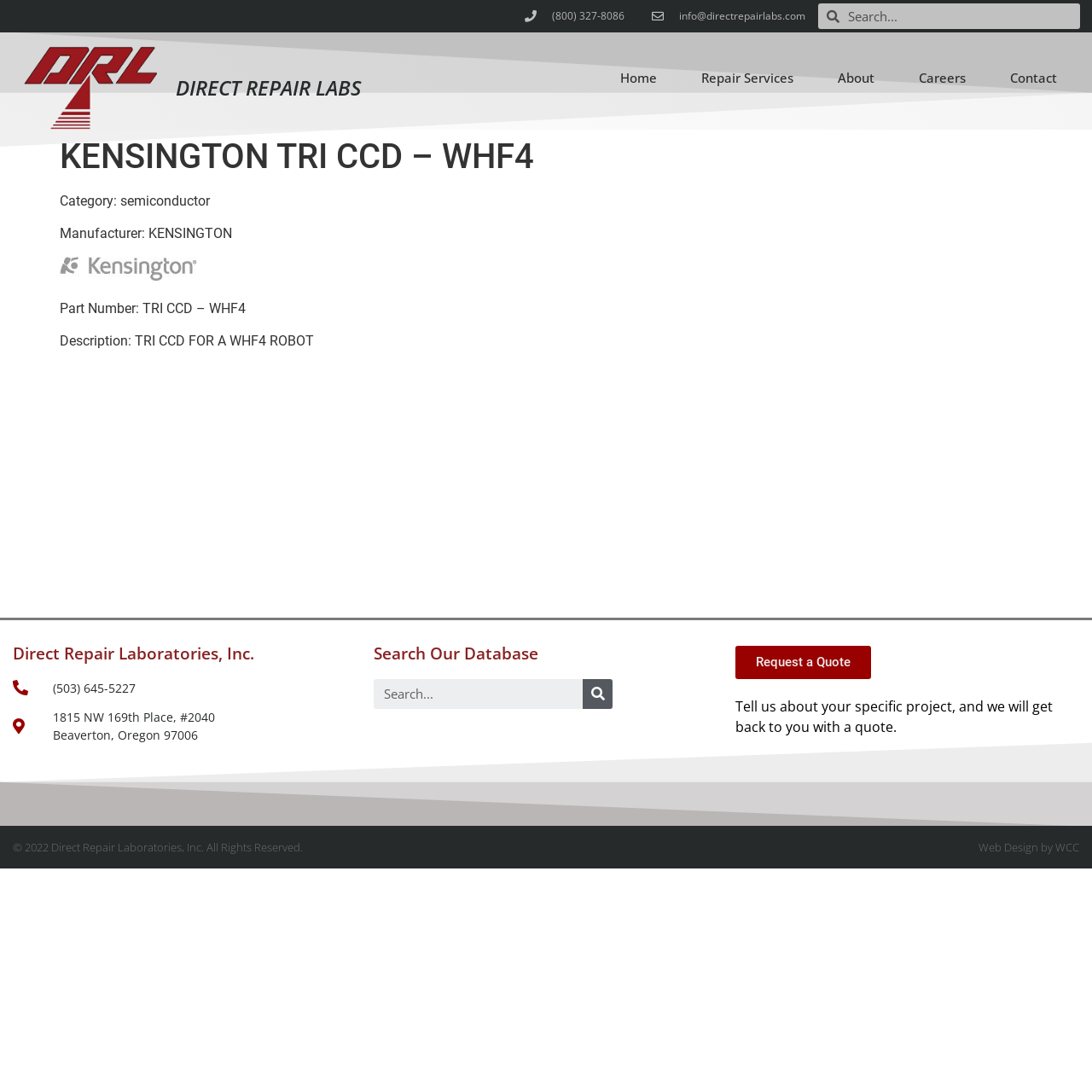Pinpoint the bounding box coordinates of the element to be clicked to execute the instruction: "Contact Direct Repair Laboratories".

[0.909, 0.048, 0.984, 0.094]